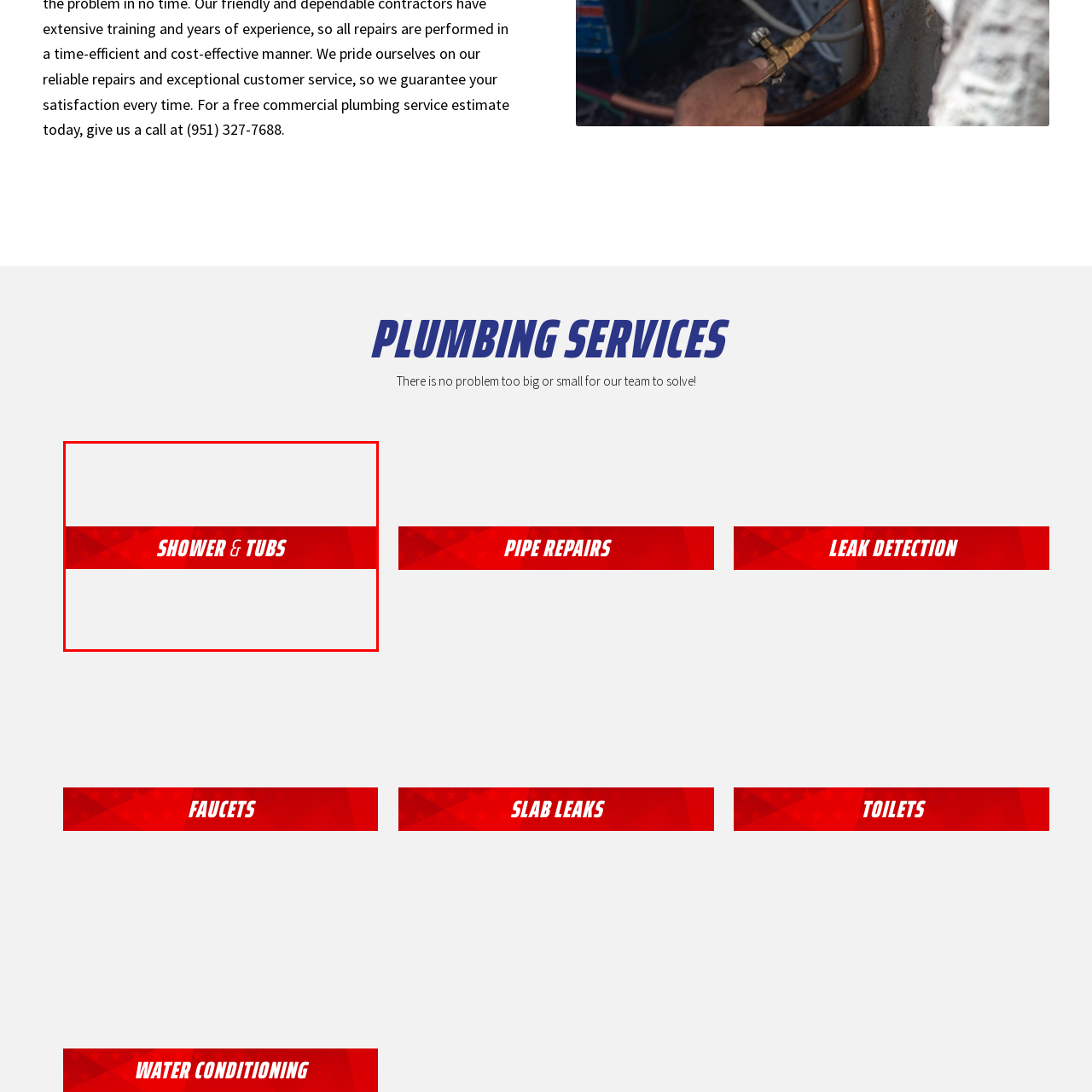Explain in detail what is happening in the image enclosed by the red border.

The image features a bold, vibrant banner titled "SHOWER & TUBS," set against a striking red background adorned with subtle star motifs. The lettering is prominently displayed in a modern, sans-serif font, emphasizing the services related to showers and tubs offered by a plumbing company. This visual element serves to attract attention and convey a sense of reliability and professionalism, inviting customers to explore the plumbing services available to address their needs.